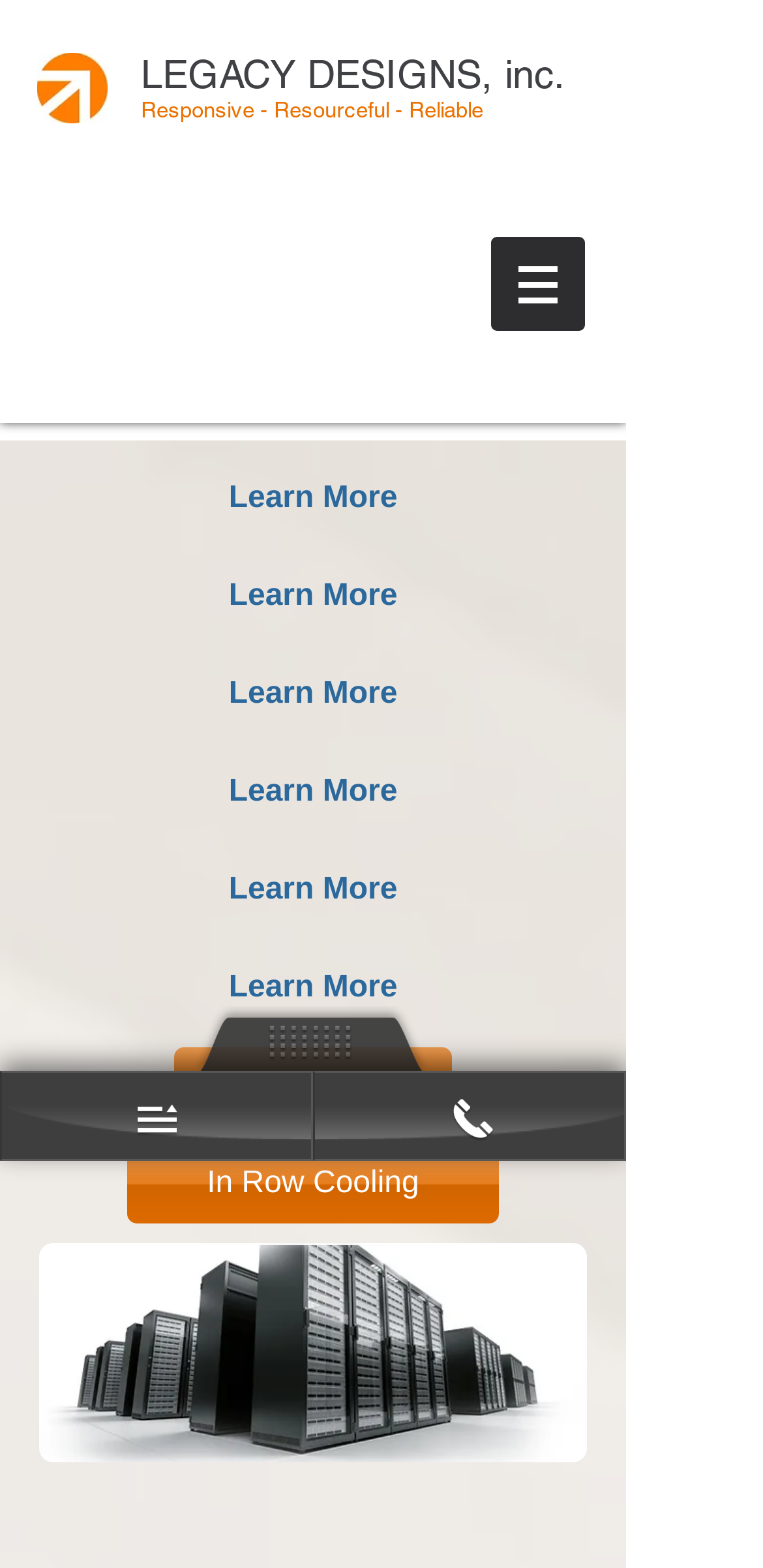Write a detailed summary of the webpage.

The webpage is about Data Center Containment by Legacy Designs, Inc. At the top-left corner, there is a logo with an image and a link to the company's website. Next to the logo, there is a heading that reads "LEGACY DESIGNS, inc." with a link to the same website. Below the logo, there is a heading that says "Responsive - Resourceful - Reliable".

On the top-right corner, there is a navigation menu labeled "Site" with a button that has a popup menu. The button is accompanied by an image.

Below the navigation menu, there are several sections with buttons and images. On the left side, there is a section with a button labeled "Learn More" and another button labeled "Hot/Cold Aisle". On the right side, there are multiple sections, each with a button labeled "Learn More" and an image related to a specific topic, such as In Row Cooling. There is also a generic element with an image and a link to learn more about In Row Cooling at the bottom of the page.

At the bottom-right corner, there is a link with no text. Overall, the webpage has a simple layout with a focus on showcasing different aspects of data center containment solutions offered by Legacy Designs, Inc.